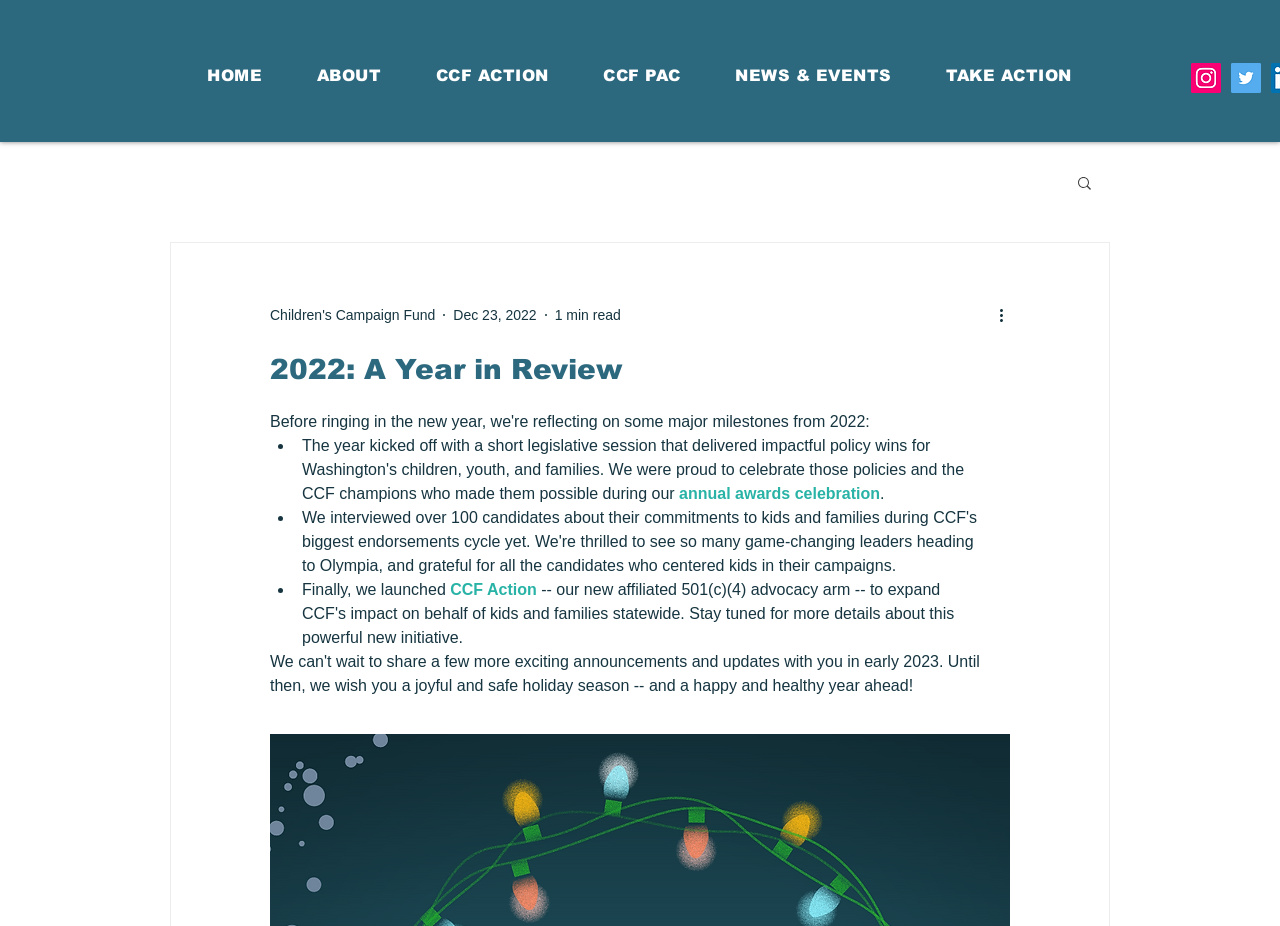Refer to the image and offer a detailed explanation in response to the question: What is the date of the article?

I found the answer by looking at the generic element 'Dec 23, 2022' with the bounding box coordinates [0.354, 0.331, 0.419, 0.348]. This suggests that the date of the article is 'Dec 23, 2022'.